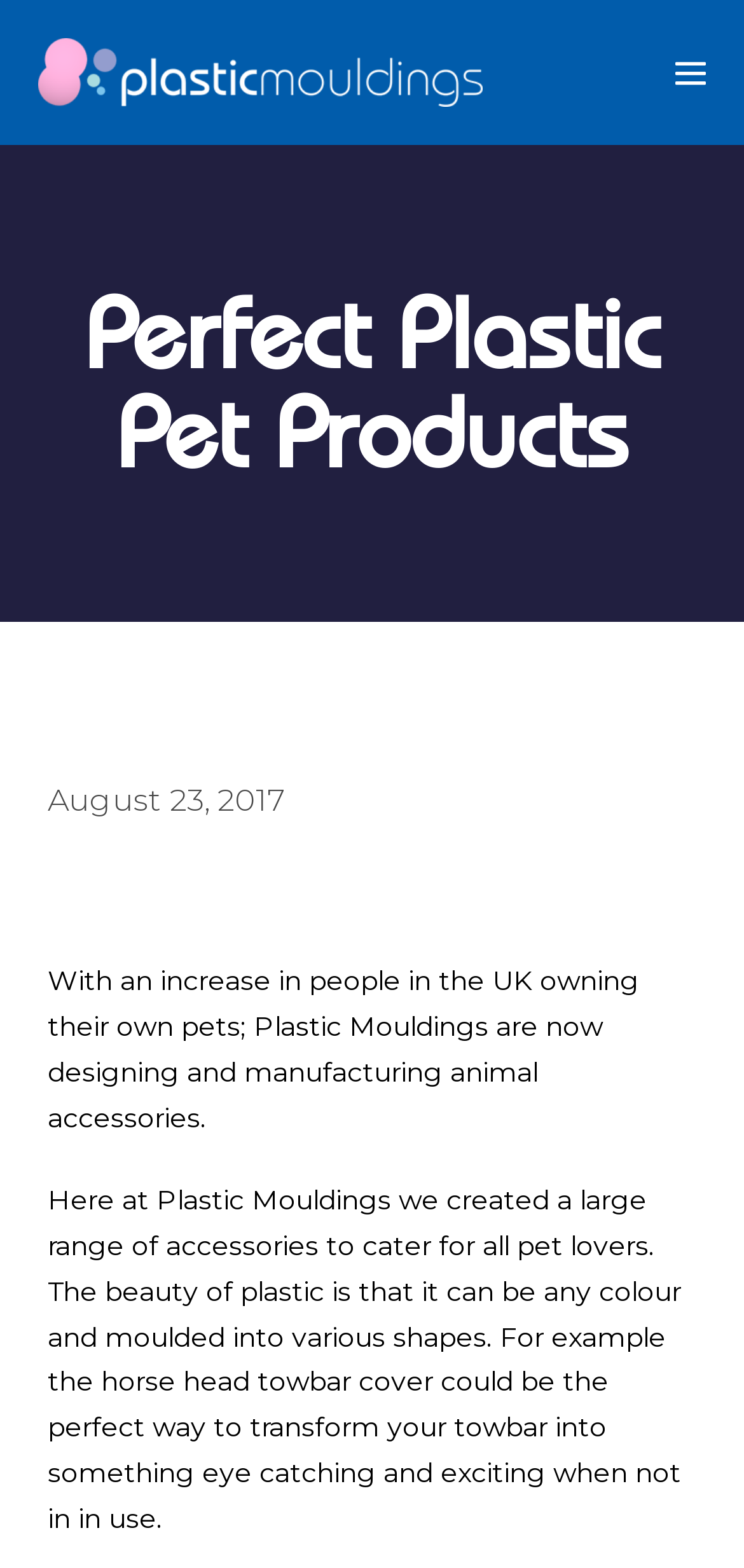Using the description "alt="Plastic Mouldings" title="Plastic Mouldings"", locate and provide the bounding box of the UI element.

[0.051, 0.035, 0.65, 0.054]